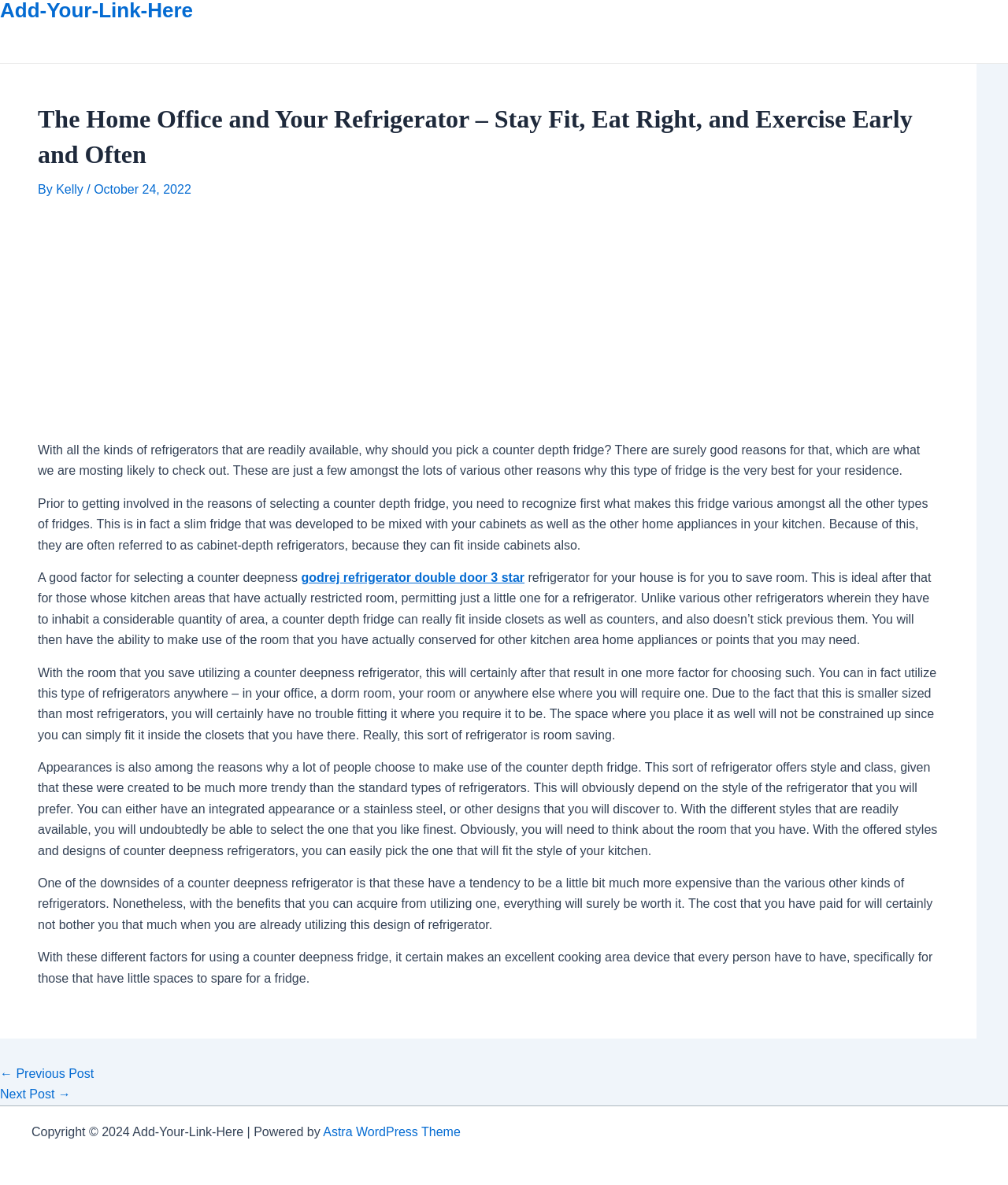Who is the author of the article?
Please answer the question with a detailed and comprehensive explanation.

The author's name is mentioned in the header section of the article, where it says 'By Kelly' followed by the date of publication.